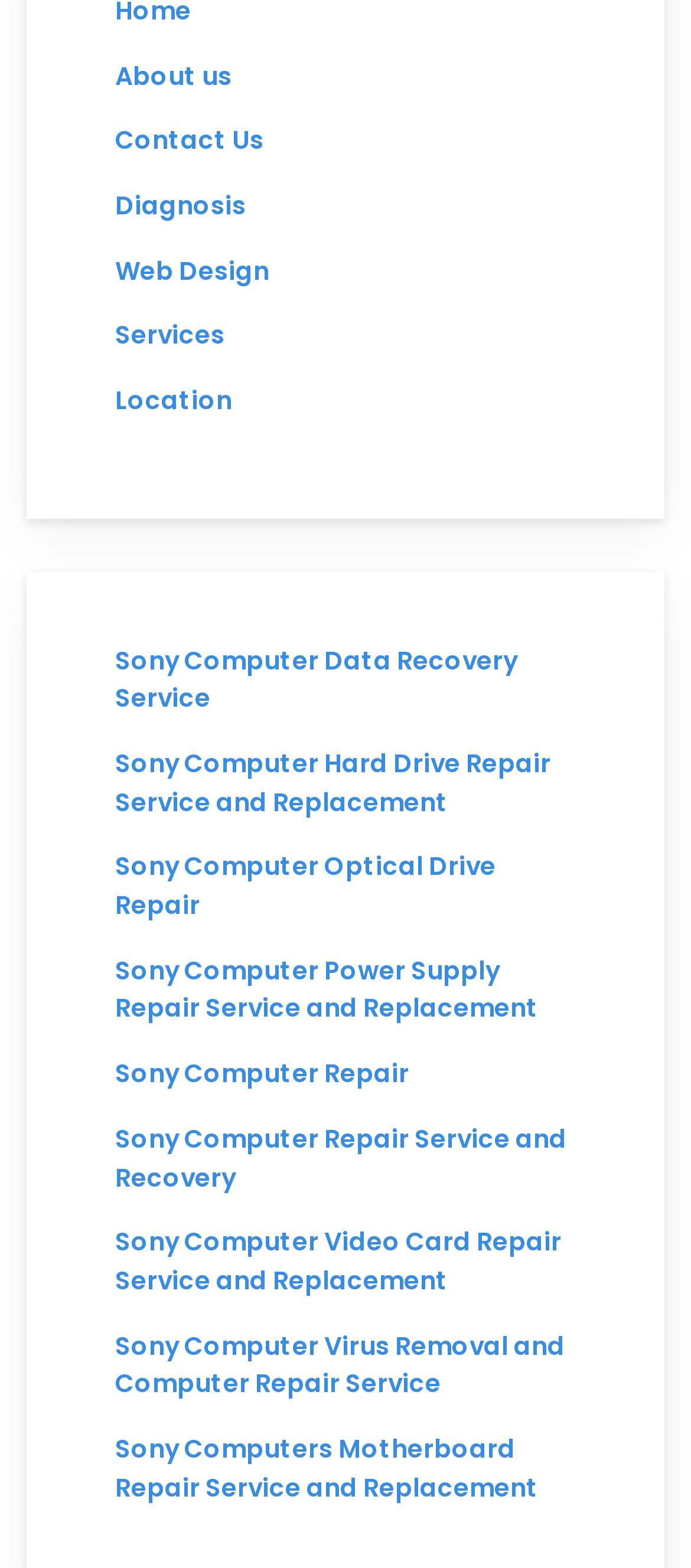Identify the bounding box coordinates for the element you need to click to achieve the following task: "Get in touch with the company". Provide the bounding box coordinates as four float numbers between 0 and 1, in the form [left, top, right, bottom].

[0.167, 0.078, 0.382, 0.101]